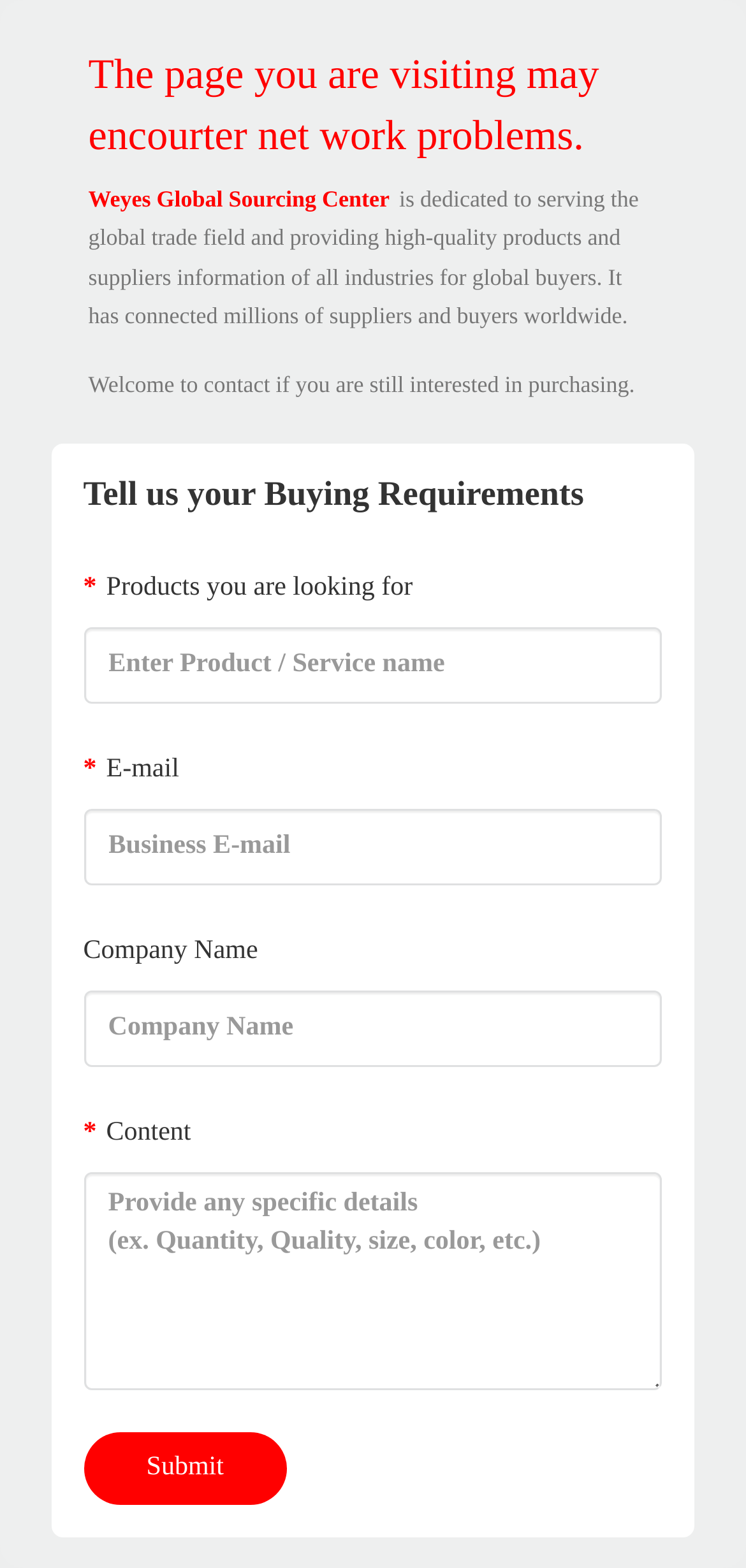From the screenshot, find the bounding box of the UI element matching this description: "parent_node: *E-mail name="msg_email" placeholder="Business E-mail"". Supply the bounding box coordinates in the form [left, top, right, bottom], each a float between 0 and 1.

[0.112, 0.516, 0.888, 0.565]